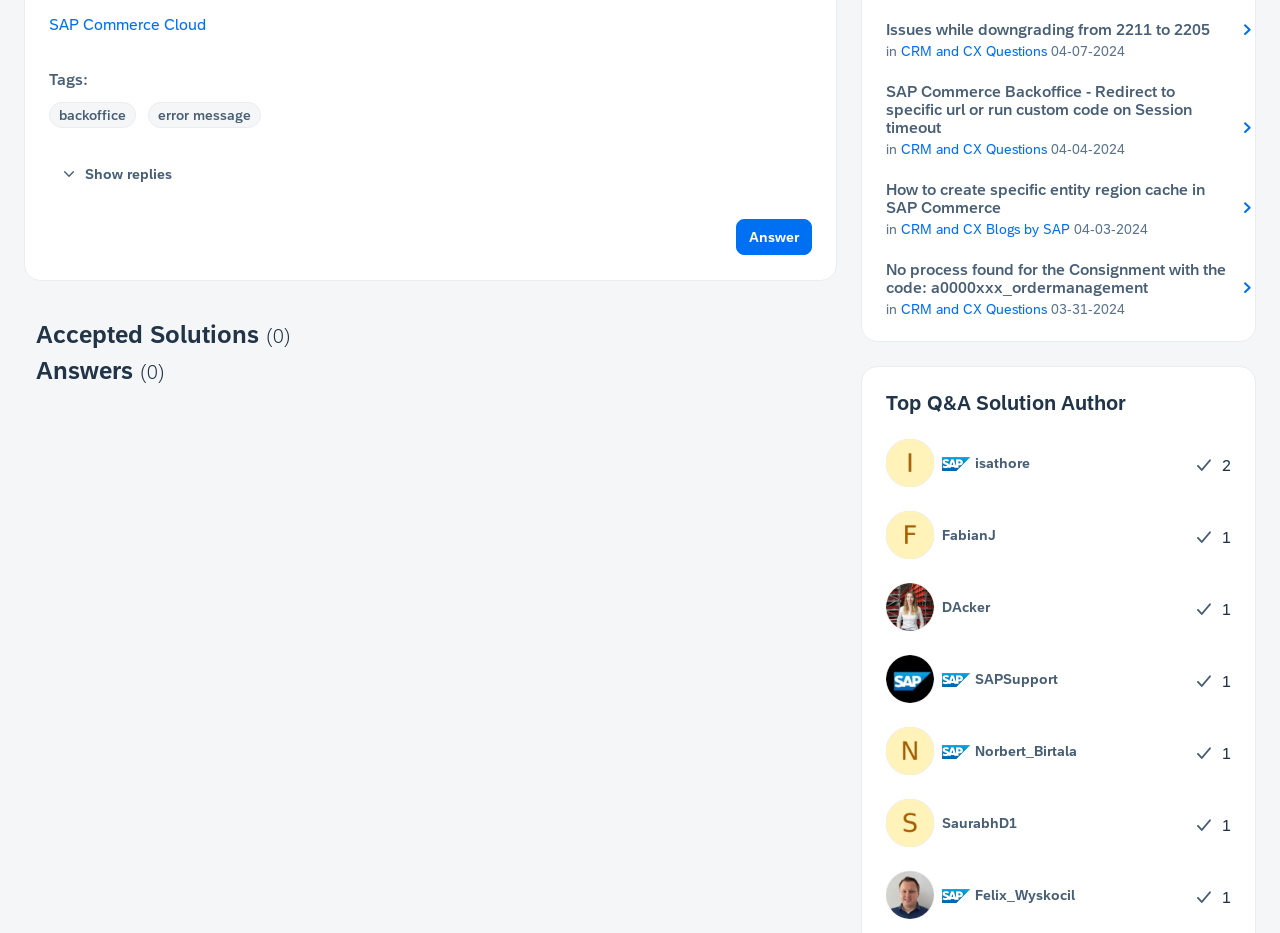Specify the bounding box coordinates of the region I need to click to perform the following instruction: "Show replies". The coordinates must be four float numbers in the range of 0 to 1, i.e., [left, top, right, bottom].

[0.066, 0.178, 0.134, 0.195]